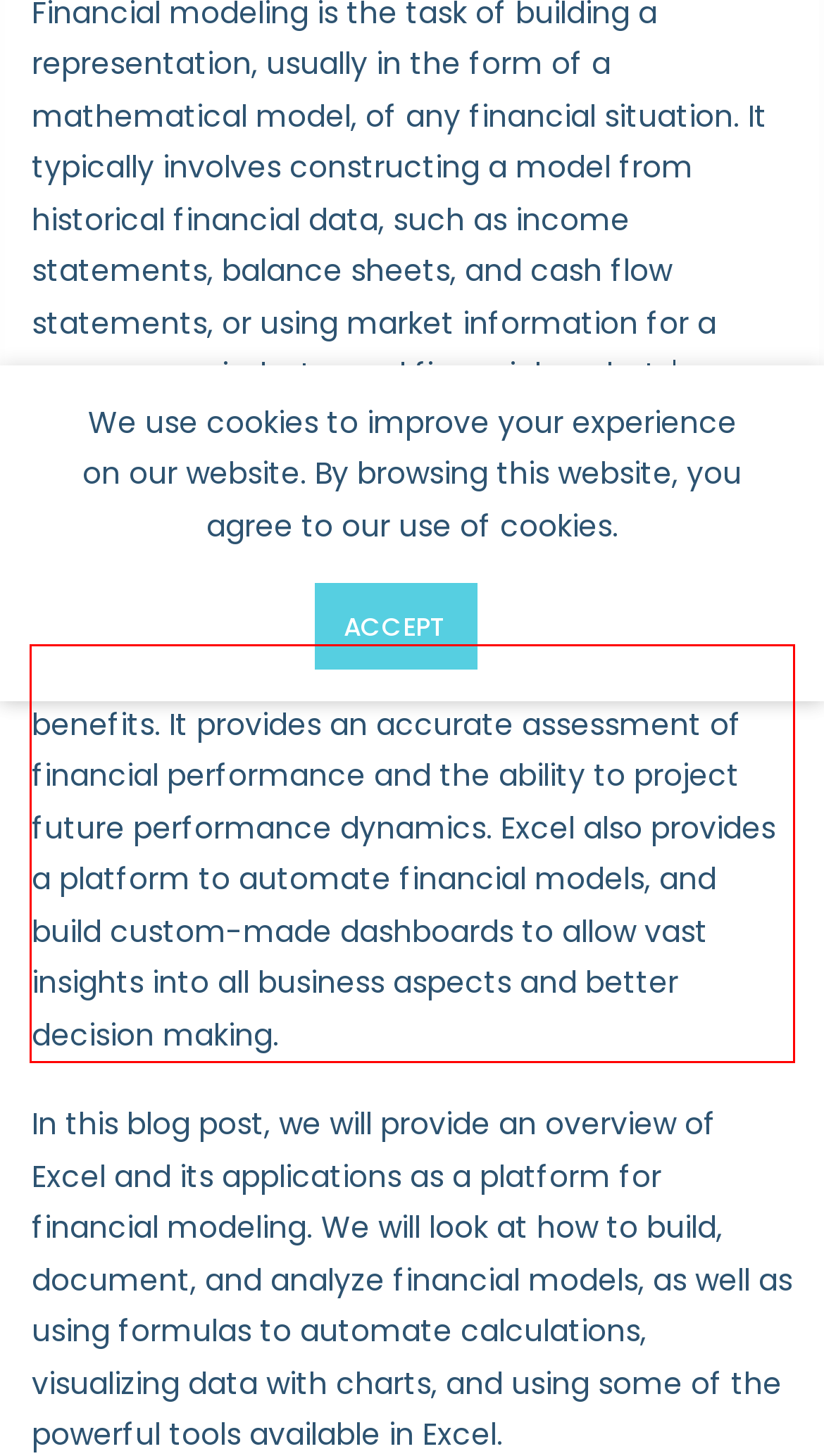Please identify and extract the text from the UI element that is surrounded by a red bounding box in the provided webpage screenshot.

Financial modeling in Excel has a myriad of benefits. It provides an accurate assessment of financial performance and the ability to project future performance dynamics. Excel also provides a platform to automate financial models, and build custom-made dashboards to allow vast insights into all business aspects and better decision making.